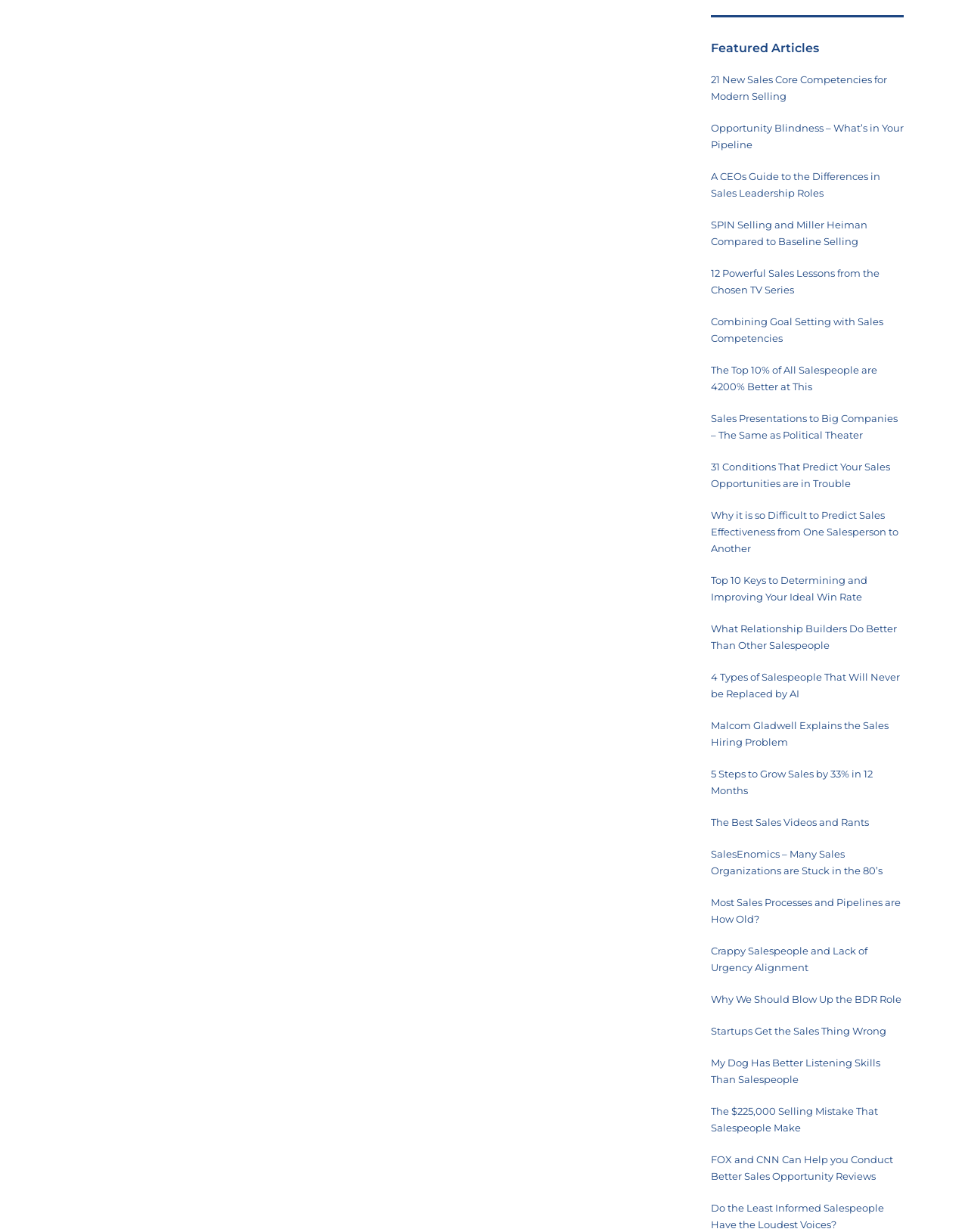Is there an article about goal setting?
Answer the question using a single word or phrase, according to the image.

Yes